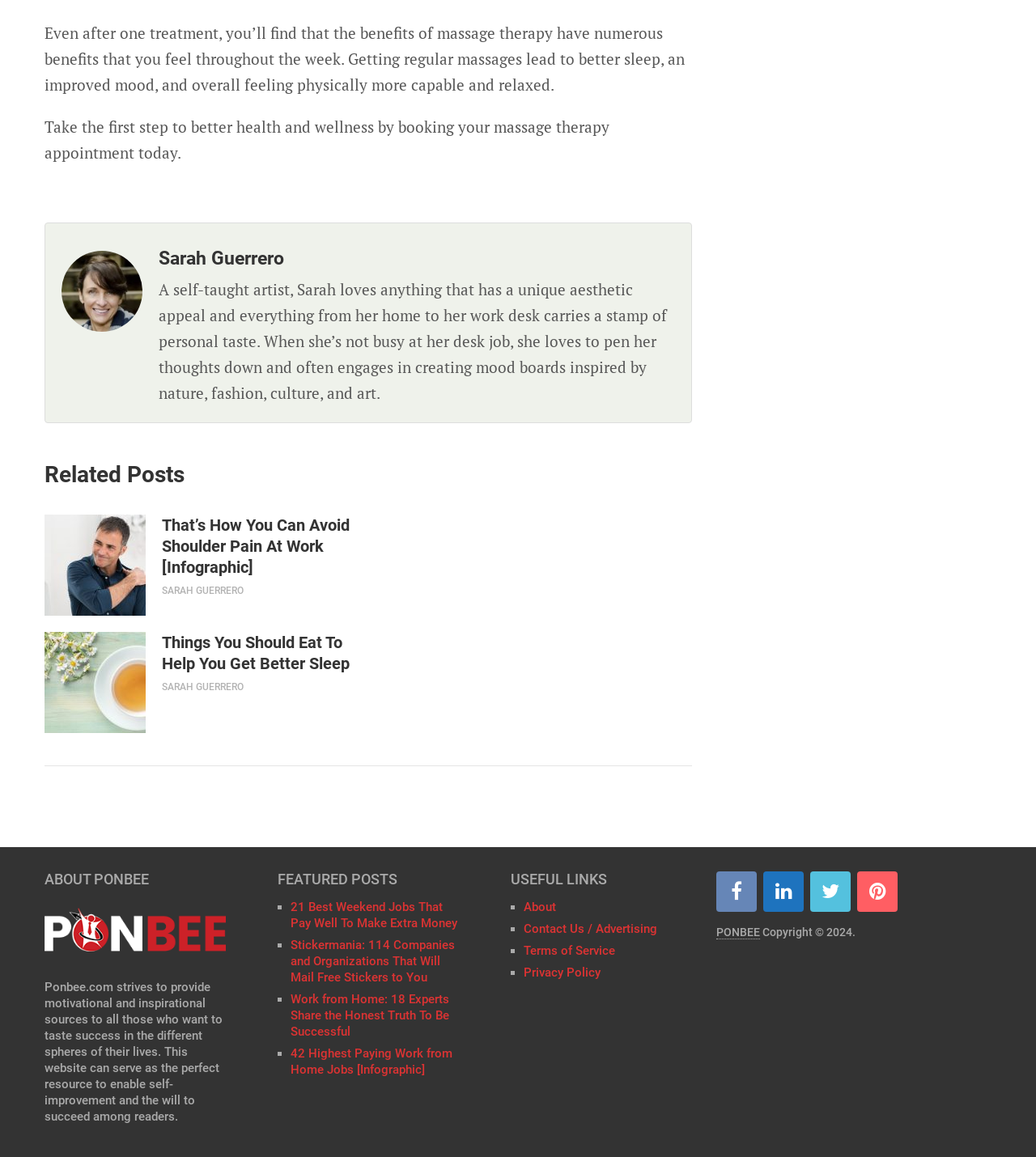Please identify the bounding box coordinates of the area that needs to be clicked to follow this instruction: "read about Sarah Guerrero".

[0.138, 0.214, 0.652, 0.232]